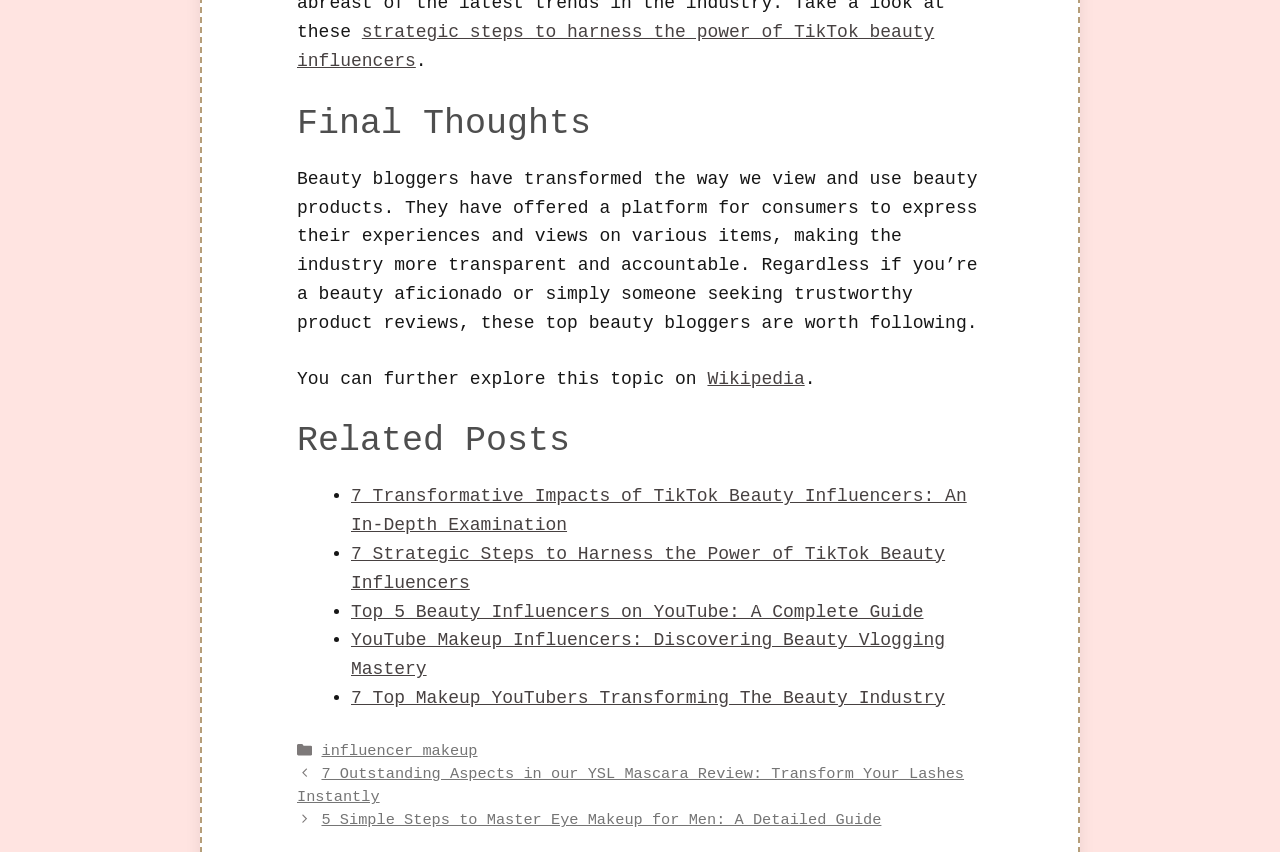Locate the bounding box coordinates of the UI element described by: "Wikipedia". Provide the coordinates as four float numbers between 0 and 1, formatted as [left, top, right, bottom].

[0.553, 0.433, 0.629, 0.456]